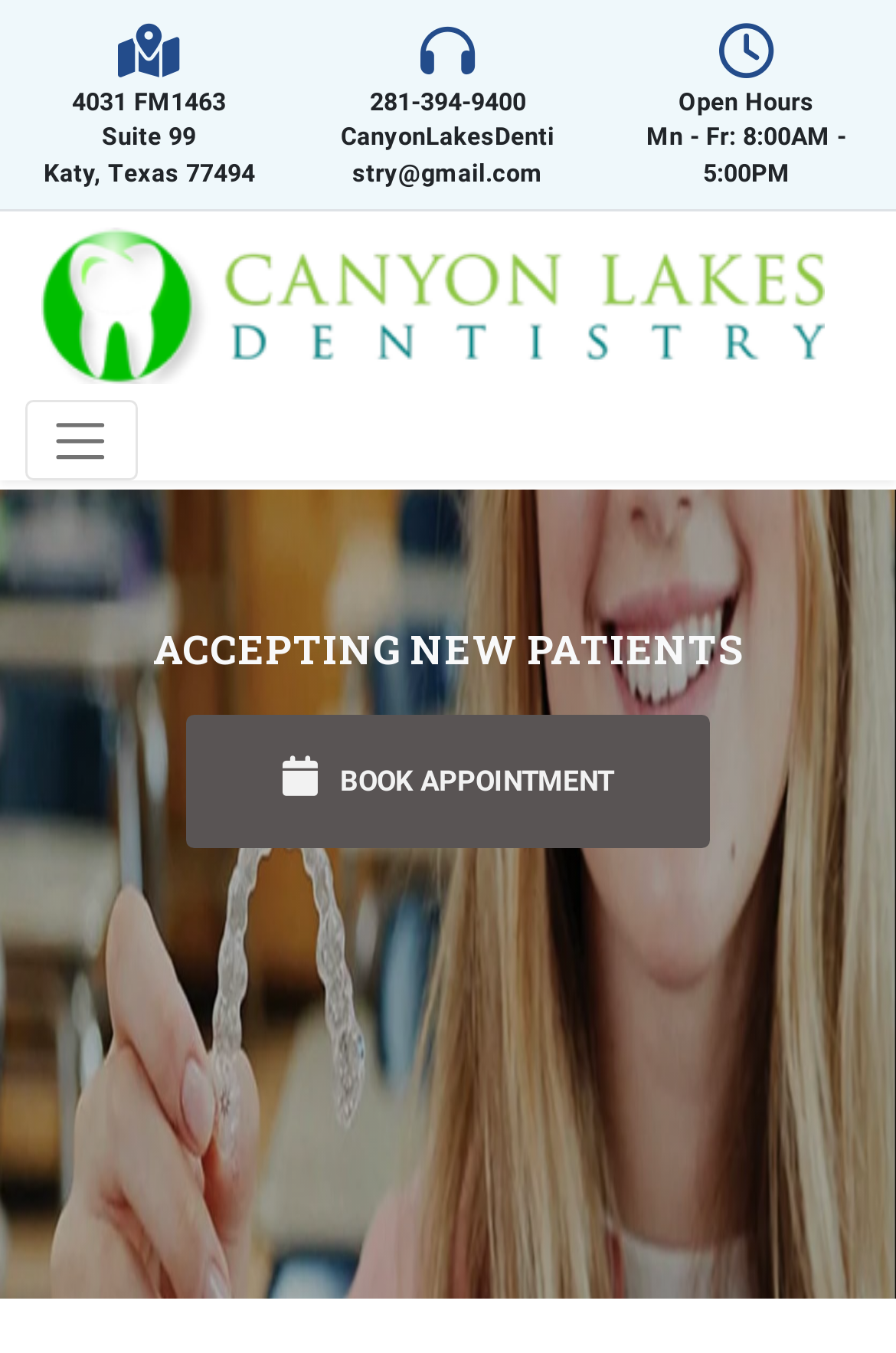Provide the bounding box coordinates of the UI element this sentence describes: "BOOK APPOINTMENT".

[0.208, 0.528, 0.792, 0.627]